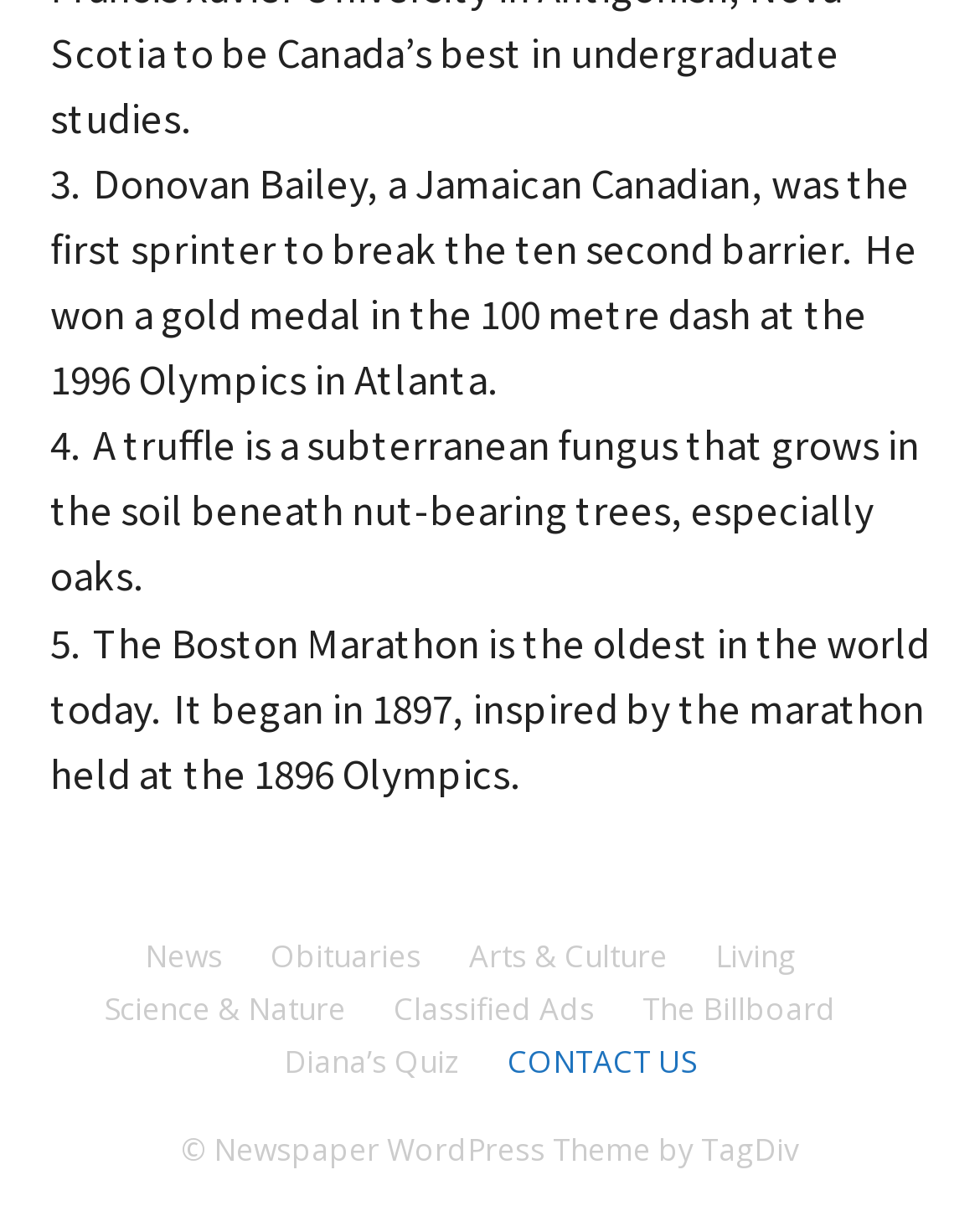What is the copyright information at the bottom?
Please look at the screenshot and answer in one word or a short phrase.

Newspaper WordPress Theme by TagDiv